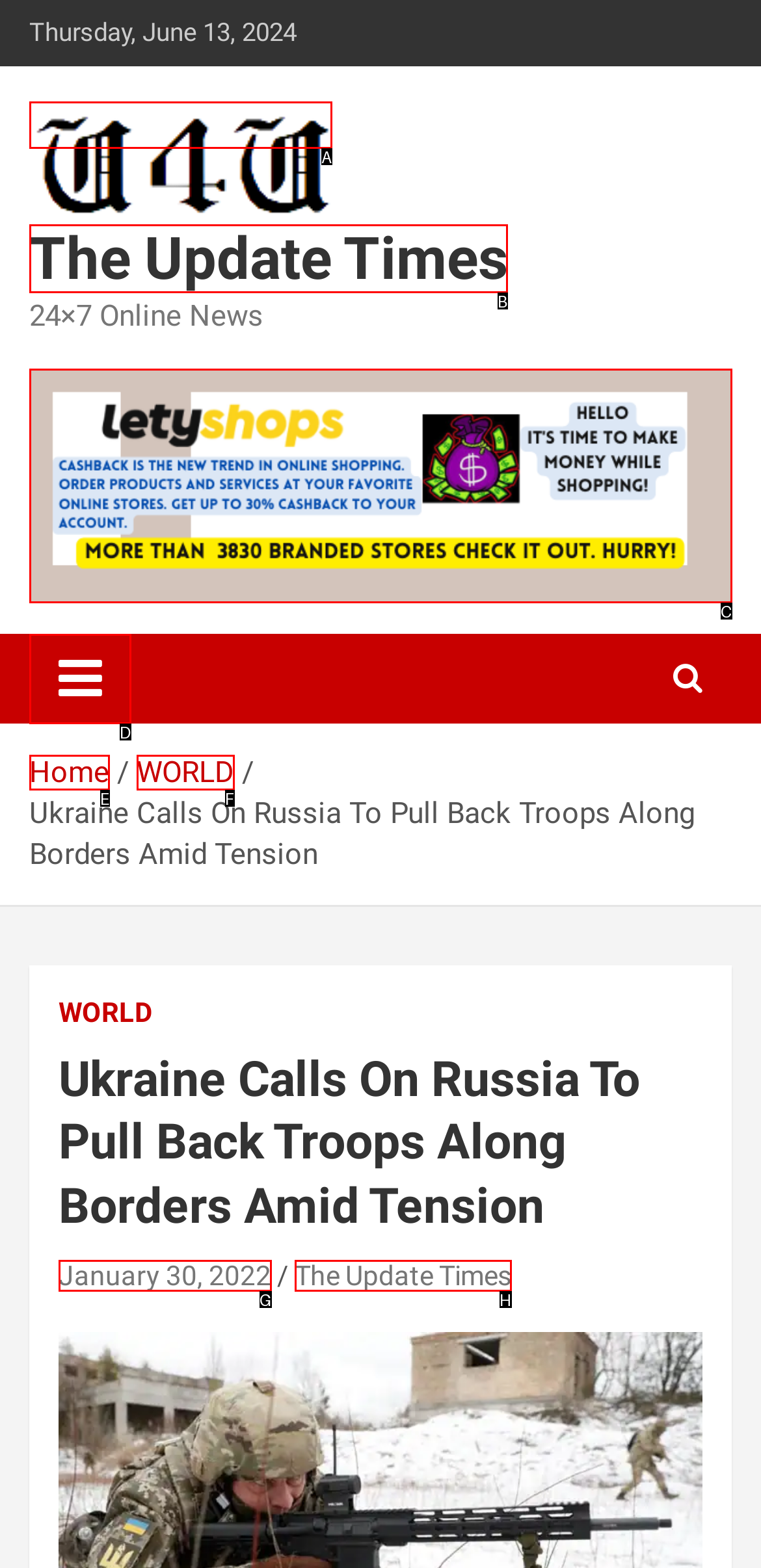Identify the UI element that corresponds to this description: WORLD
Respond with the letter of the correct option.

F